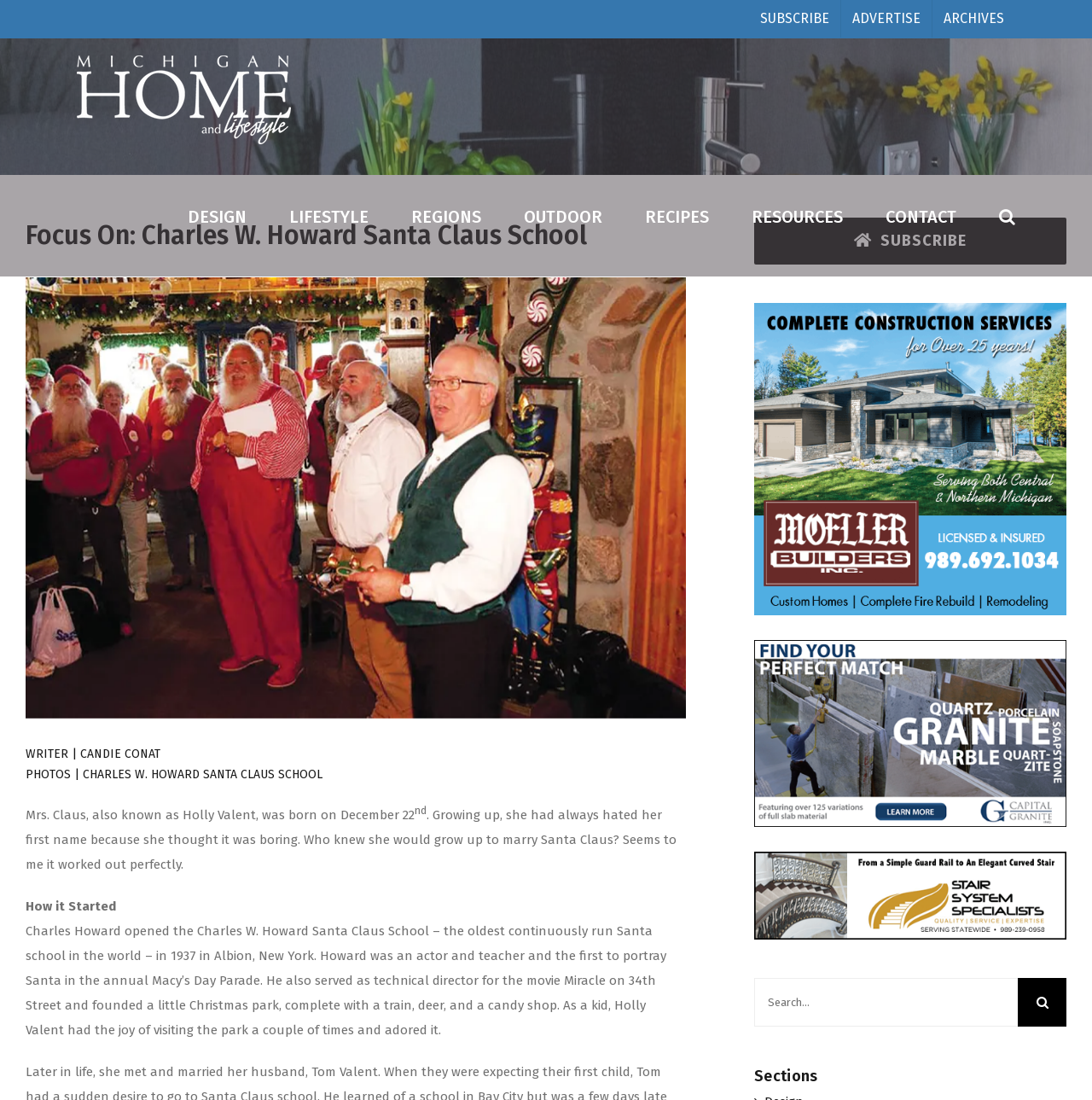Provide a single word or phrase to answer the given question: 
Who is the writer of the article?

Candie Conat